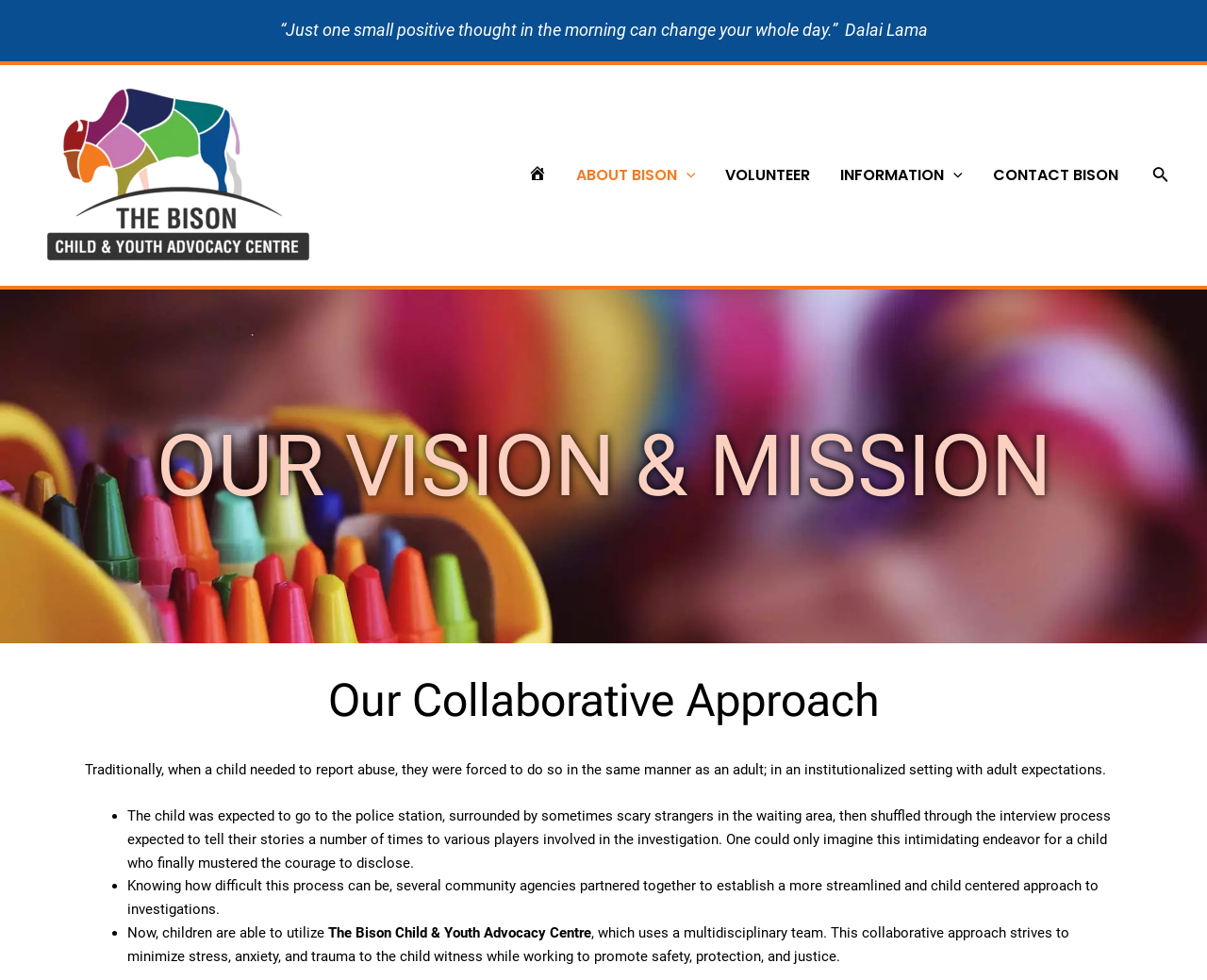What is the third menu item in the top navigation?
Please look at the screenshot and answer in one word or a short phrase.

VOLUNTEER